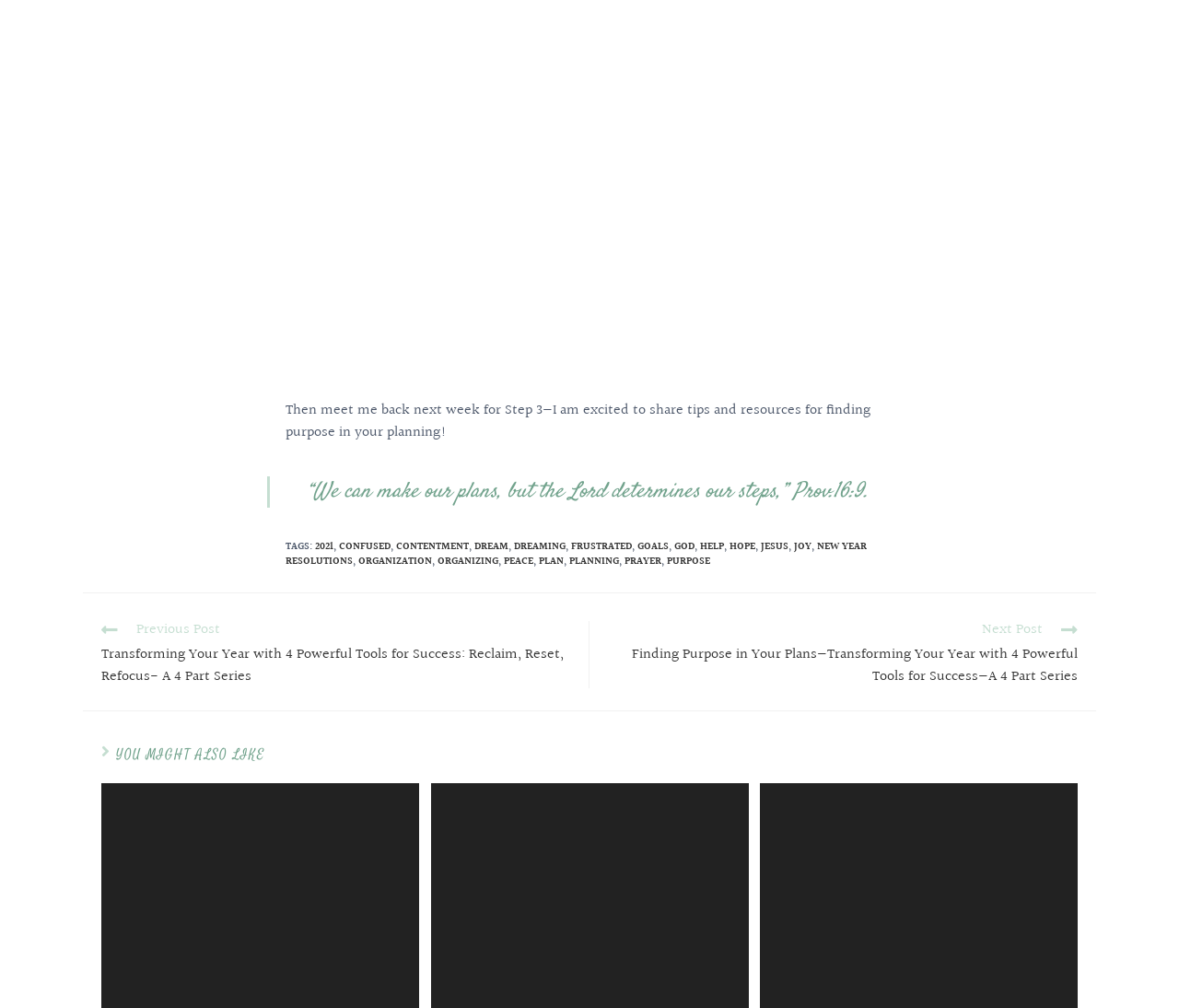Please locate the UI element described by "New Year resolutions" and provide its bounding box coordinates.

[0.242, 0.534, 0.735, 0.565]